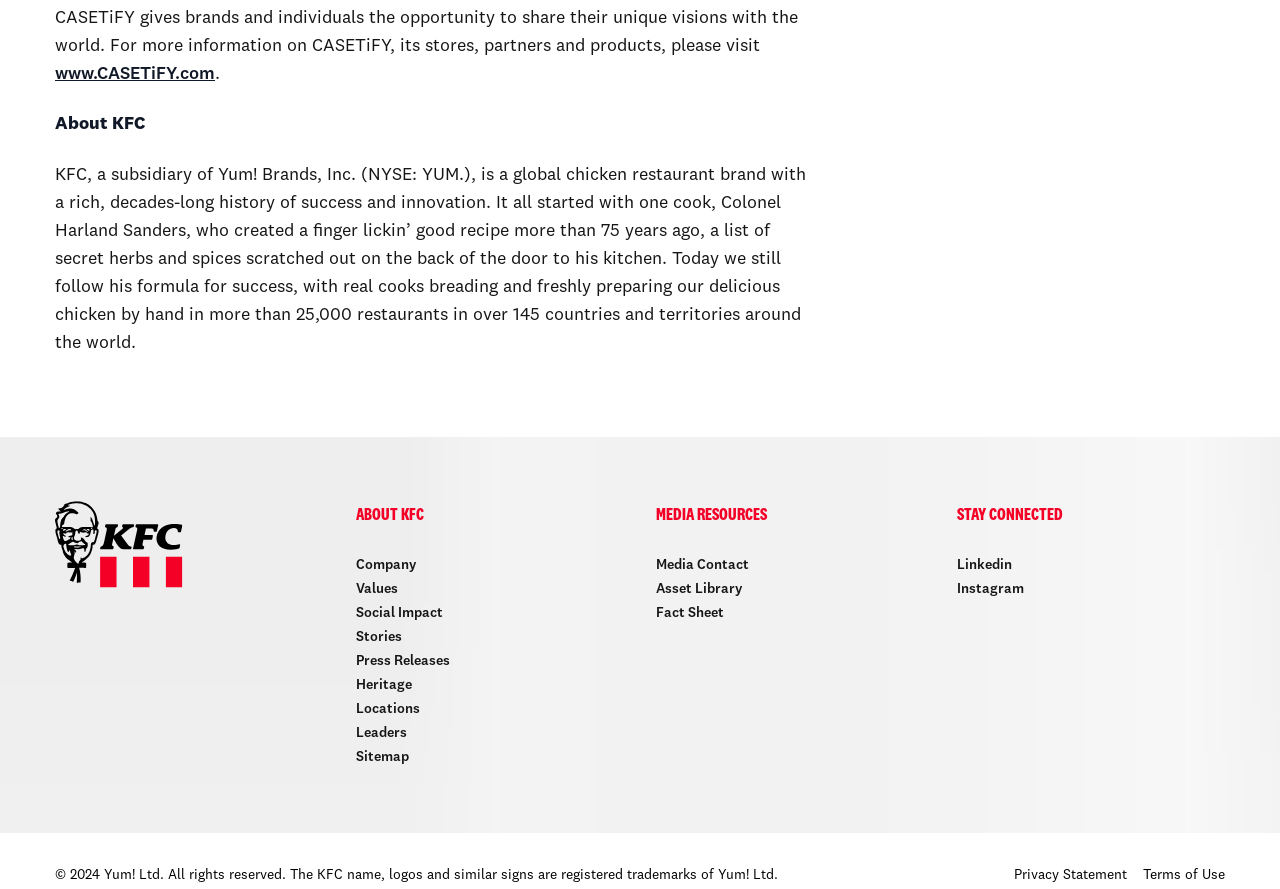Pinpoint the bounding box coordinates of the area that must be clicked to complete this instruction: "Share the article".

None